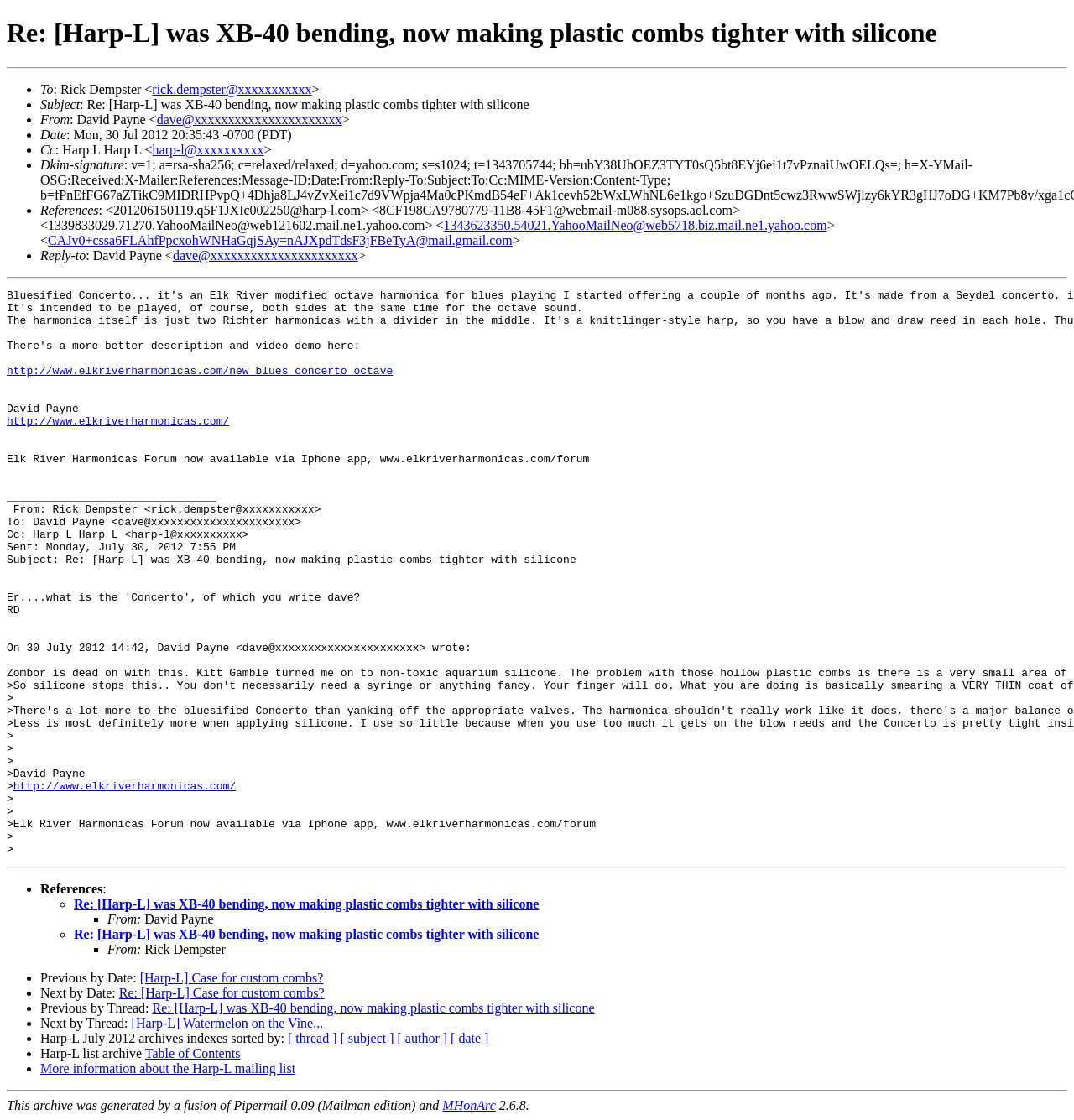Please mark the clickable region by giving the bounding box coordinates needed to complete this instruction: "Visit the Elk River Harmonicas website".

[0.006, 0.371, 0.213, 0.382]